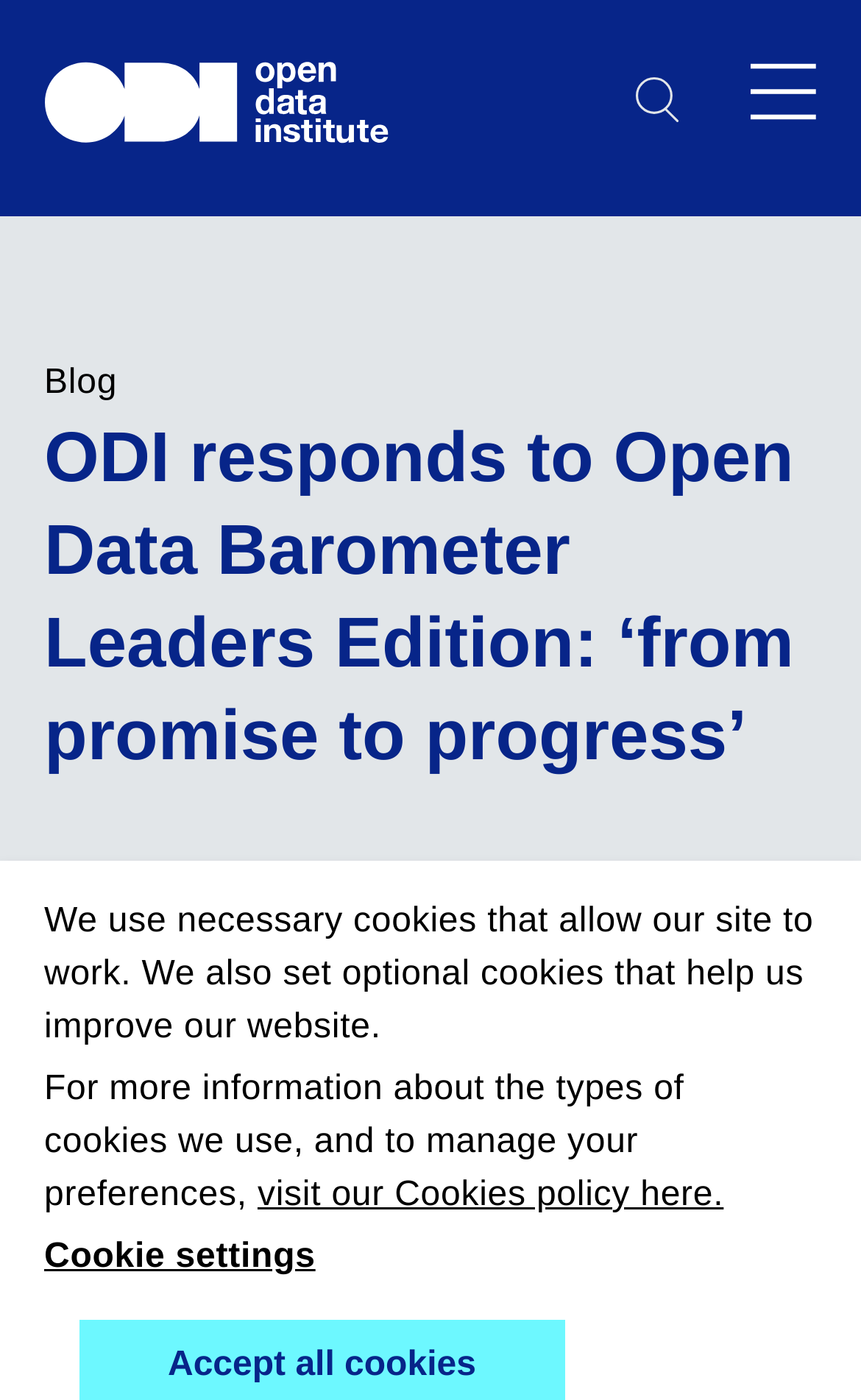Determine the bounding box of the UI component based on this description: "New Matilda". The bounding box coordinates should be four float values between 0 and 1, i.e., [left, top, right, bottom].

None